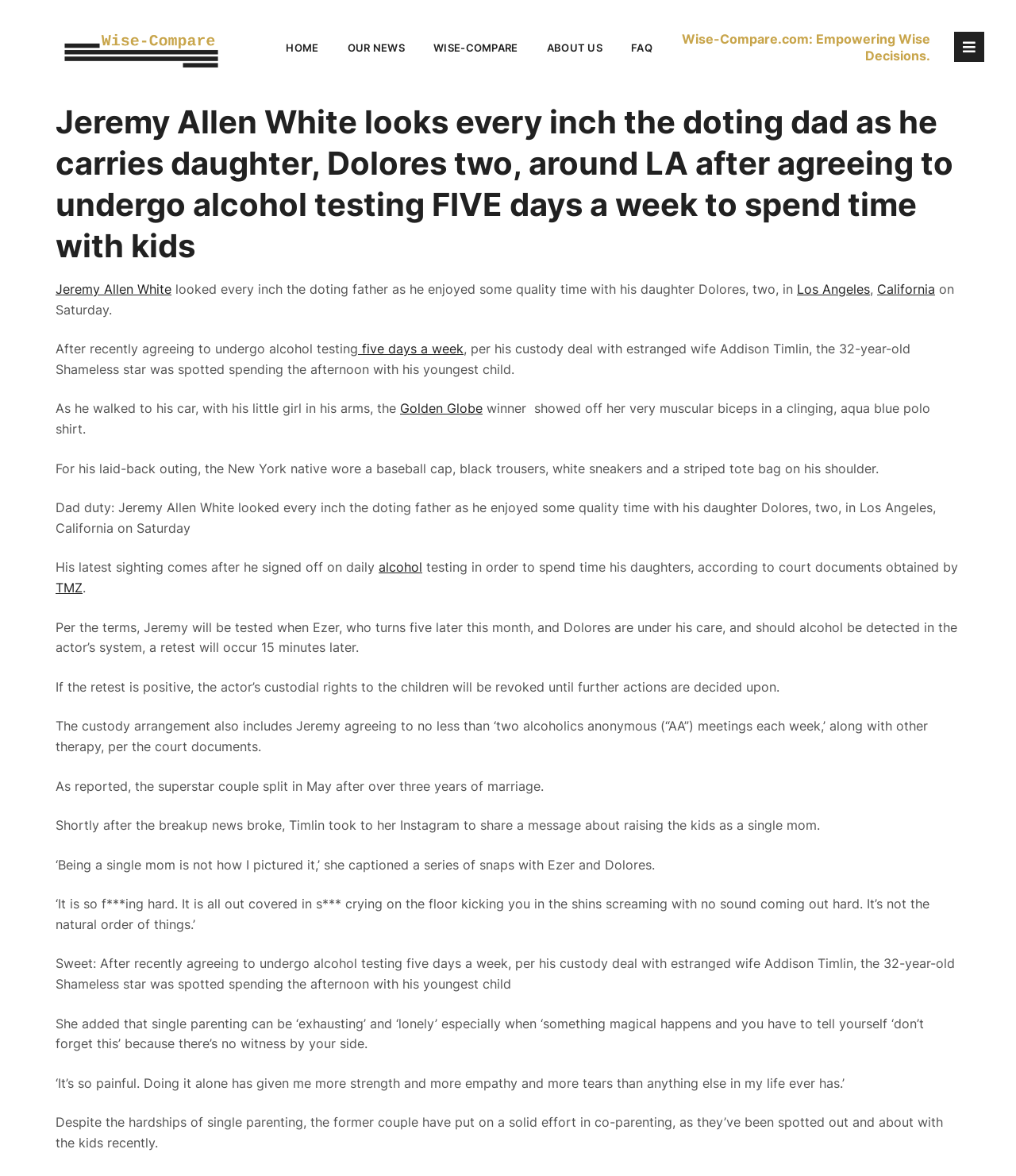Determine the bounding box coordinates for the UI element matching this description: "ABOUT US".

[0.53, 0.026, 0.601, 0.055]